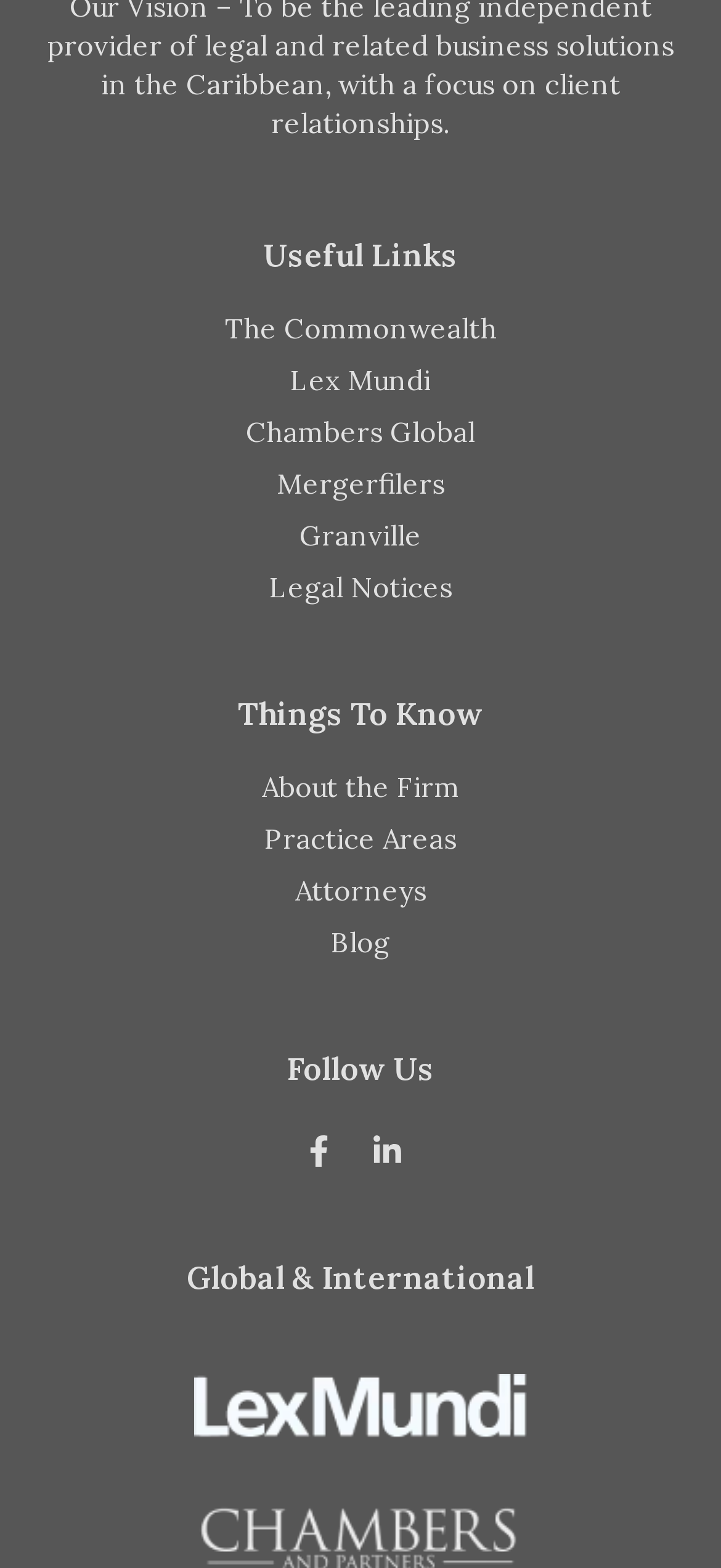Please mark the bounding box coordinates of the area that should be clicked to carry out the instruction: "Follow on Facebook".

[0.399, 0.714, 0.486, 0.754]